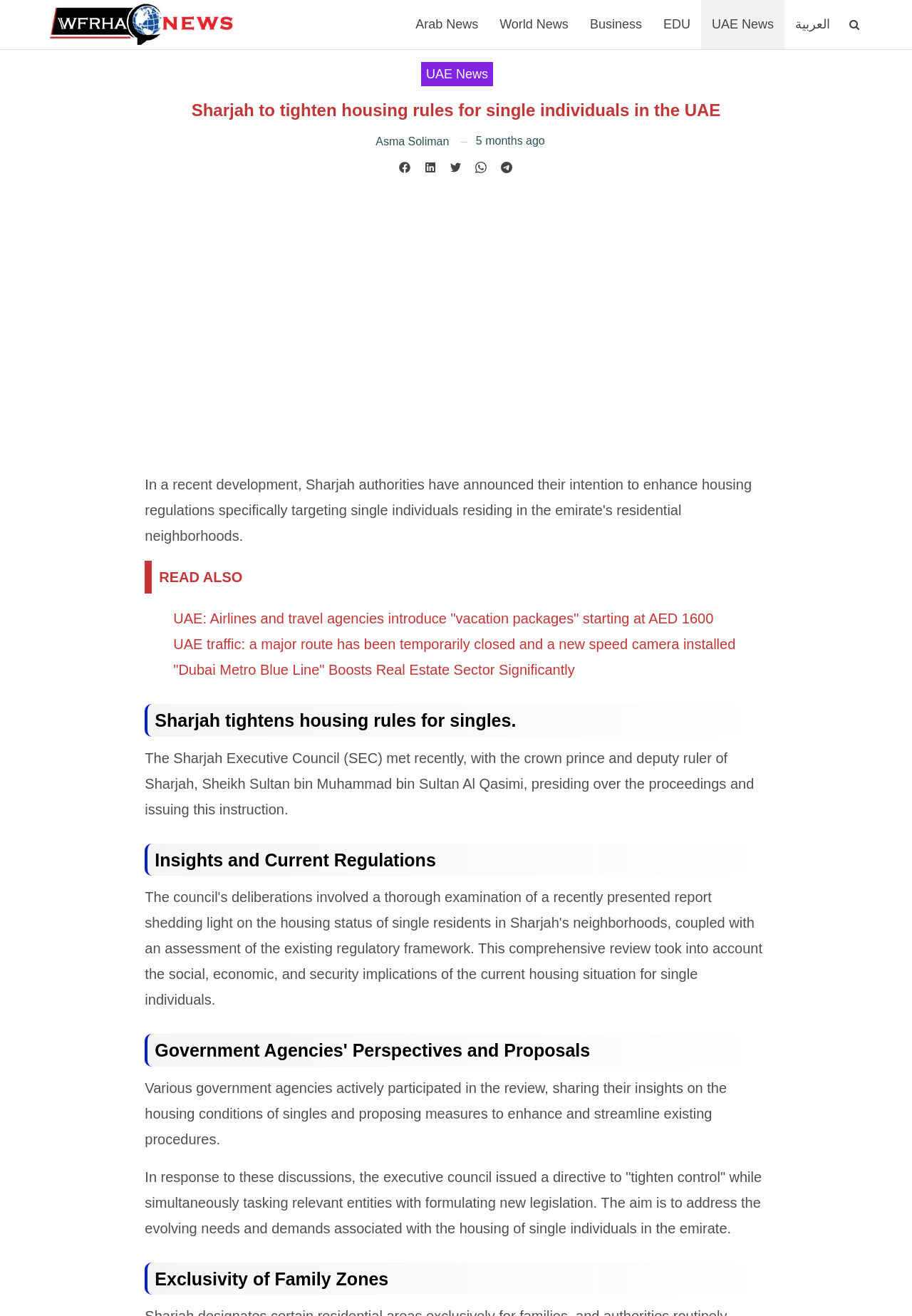Locate the bounding box coordinates of the area to click to fulfill this instruction: "Read the news about UAE: Airlines and travel agencies introduce vacation packages". The bounding box should be presented as four float numbers between 0 and 1, in the order [left, top, right, bottom].

[0.19, 0.464, 0.782, 0.476]